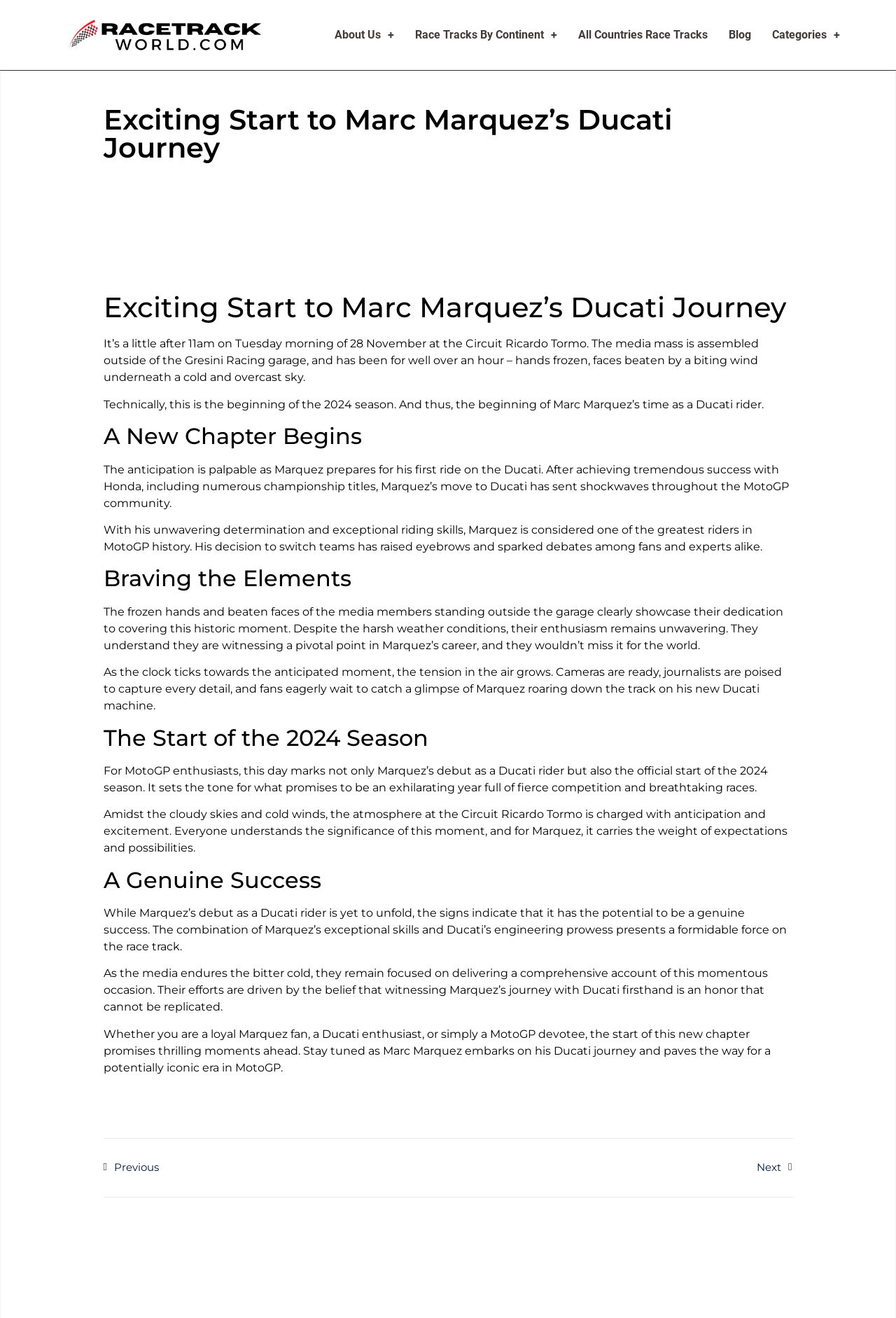Extract the text of the main heading from the webpage.

Exciting Start to Marc Marquez’s Ducati Journey